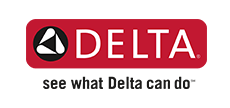Please answer the following question using a single word or phrase: 
What is the shape of the geometric symbol?

triangle and two semi-circles